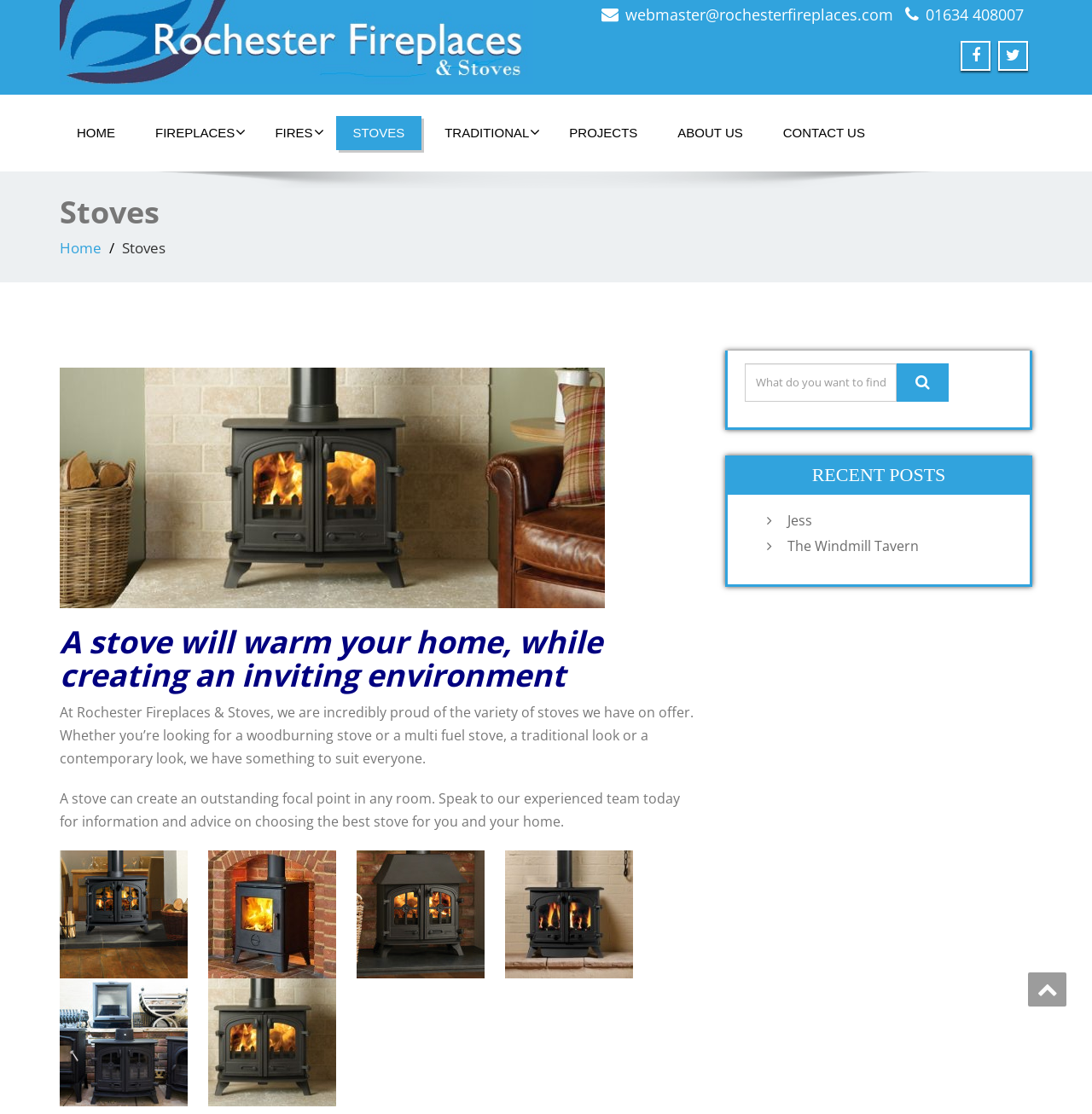Please find the bounding box coordinates of the element that you should click to achieve the following instruction: "Read recent posts". The coordinates should be presented as four float numbers between 0 and 1: [left, top, right, bottom].

[0.666, 0.416, 0.943, 0.436]